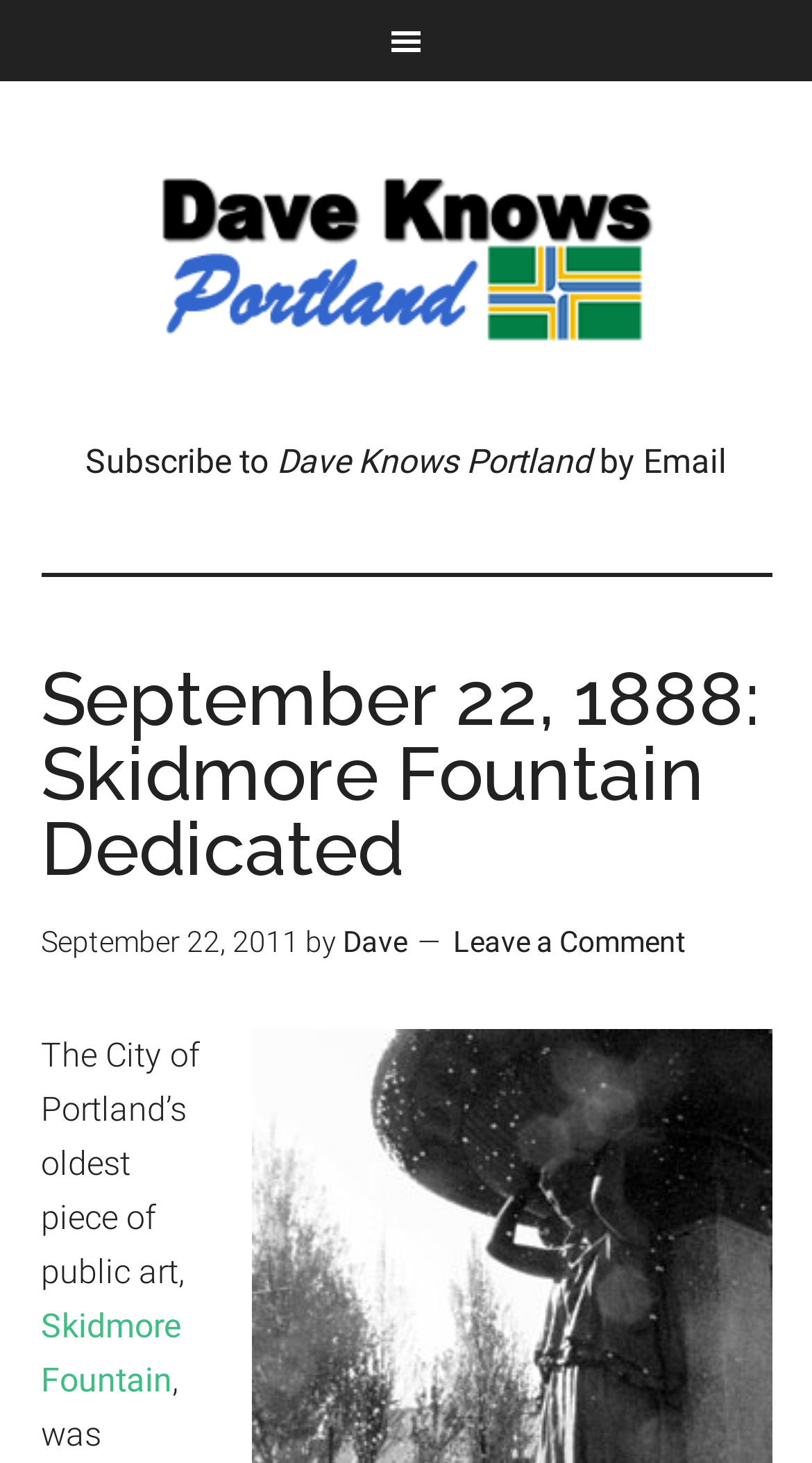From the screenshot, find the bounding box of the UI element matching this description: "Skidmore Fountain". Supply the bounding box coordinates in the form [left, top, right, bottom], each a float between 0 and 1.

[0.05, 0.892, 0.222, 0.956]